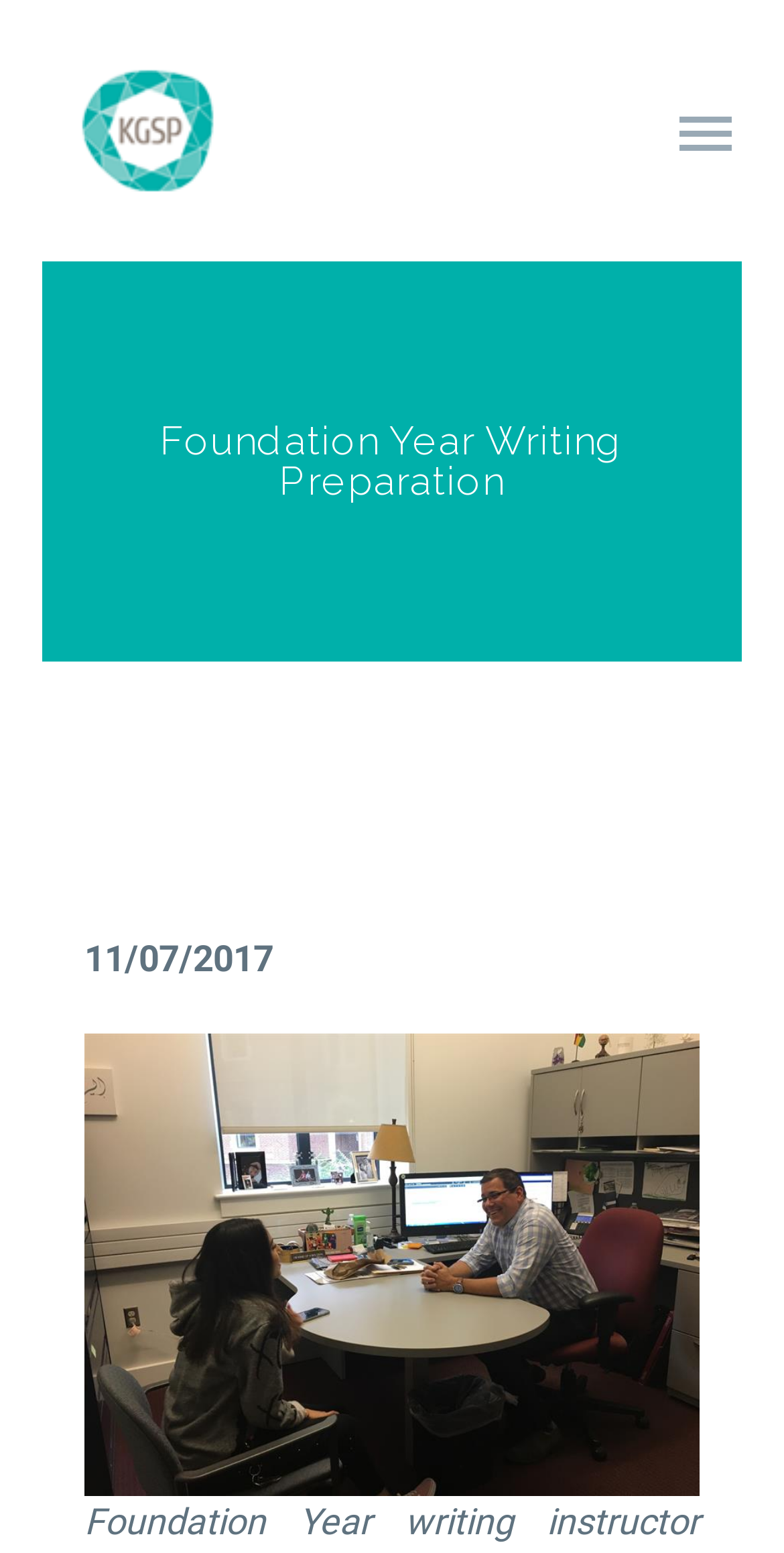What is the function of the button next to the search box?
Relying on the image, give a concise answer in one word or a brief phrase.

To submit search query